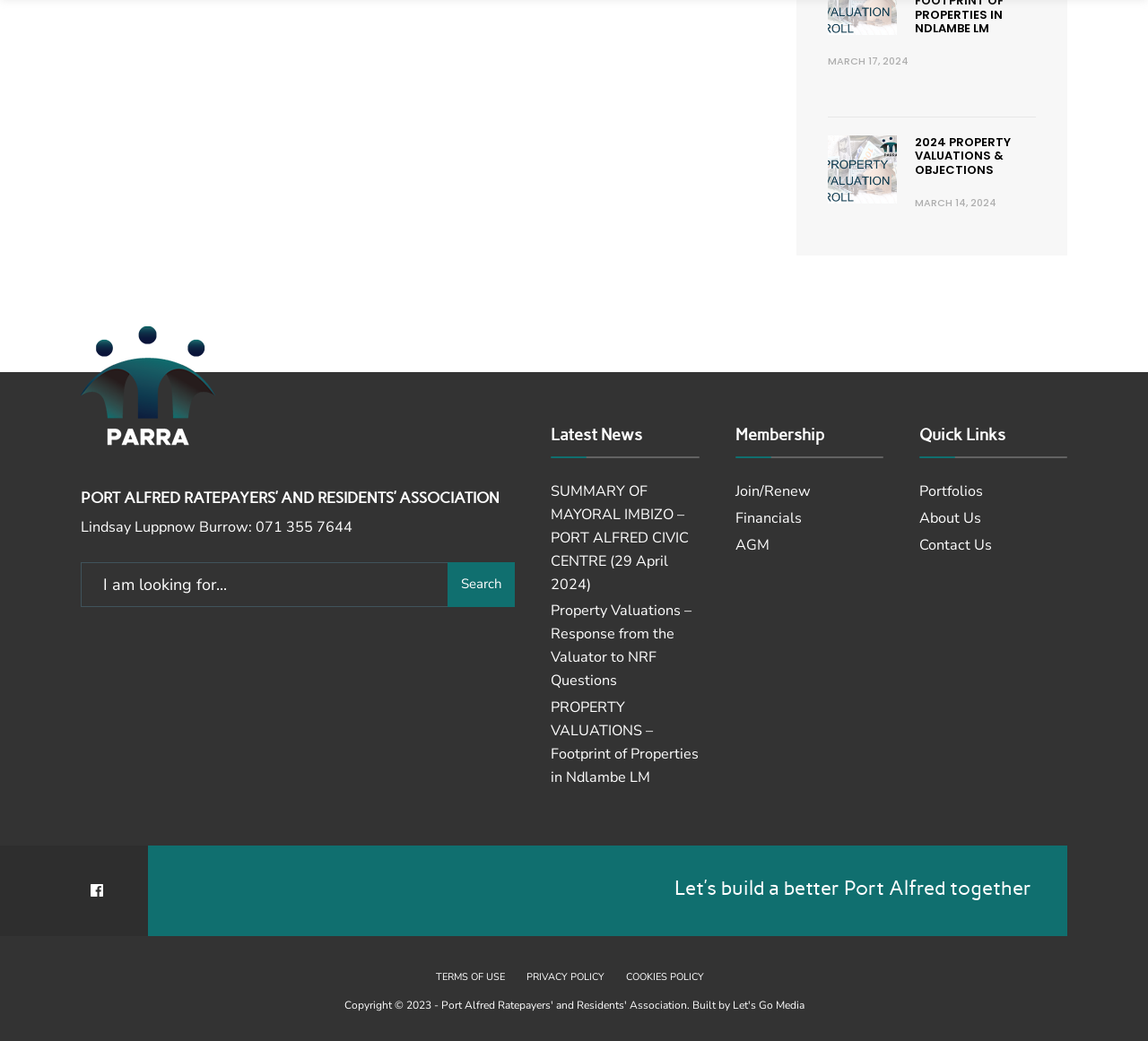Identify the bounding box coordinates for the element you need to click to achieve the following task: "Join or renew membership". Provide the bounding box coordinates as four float numbers between 0 and 1, in the form [left, top, right, bottom].

[0.64, 0.462, 0.706, 0.481]